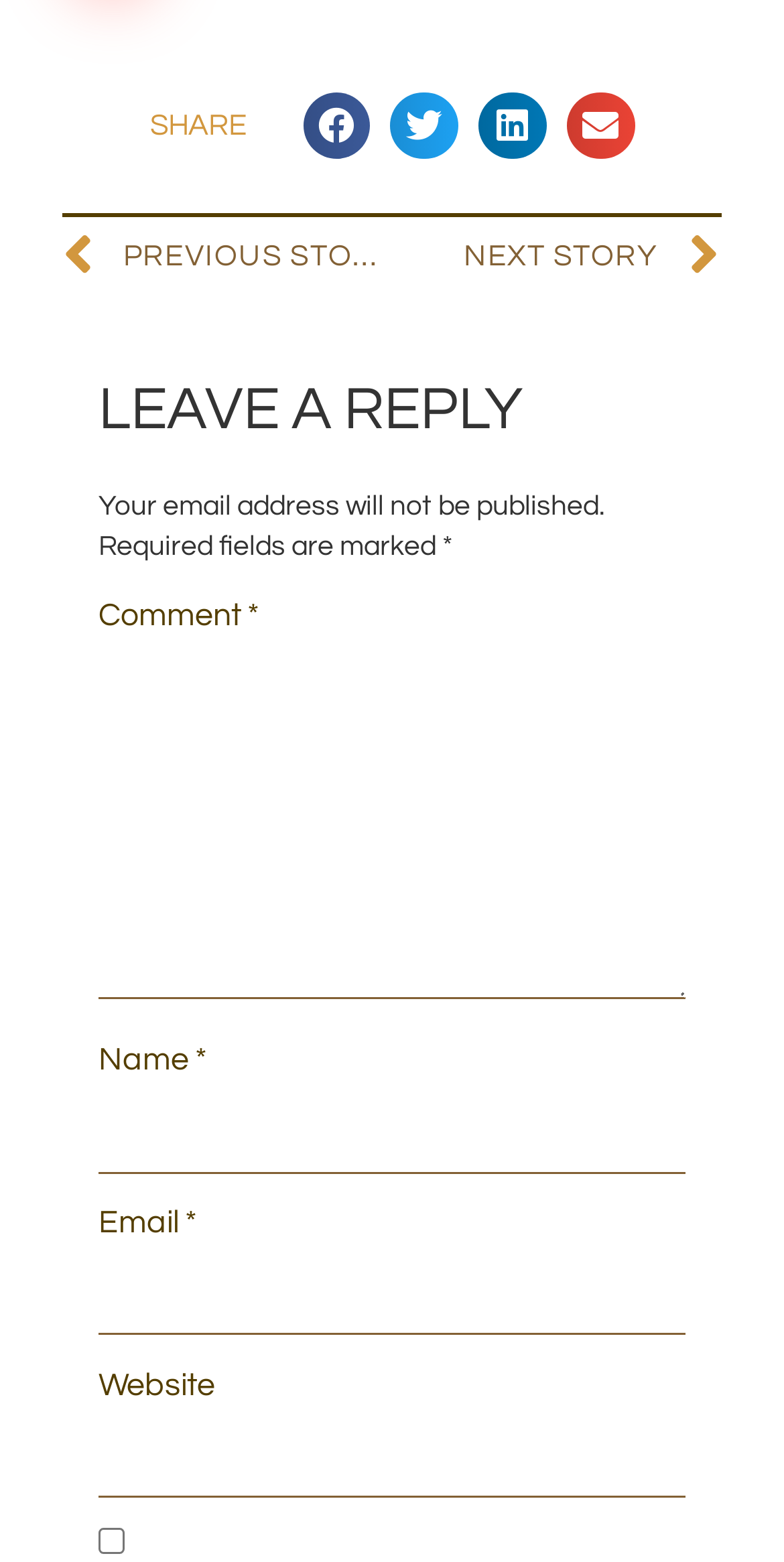Using the element description provided, determine the bounding box coordinates in the format (top-left x, top-left y, bottom-right x, bottom-right y). Ensure that all values are floating point numbers between 0 and 1. Element description: Next storyNext

[0.499, 0.145, 0.917, 0.184]